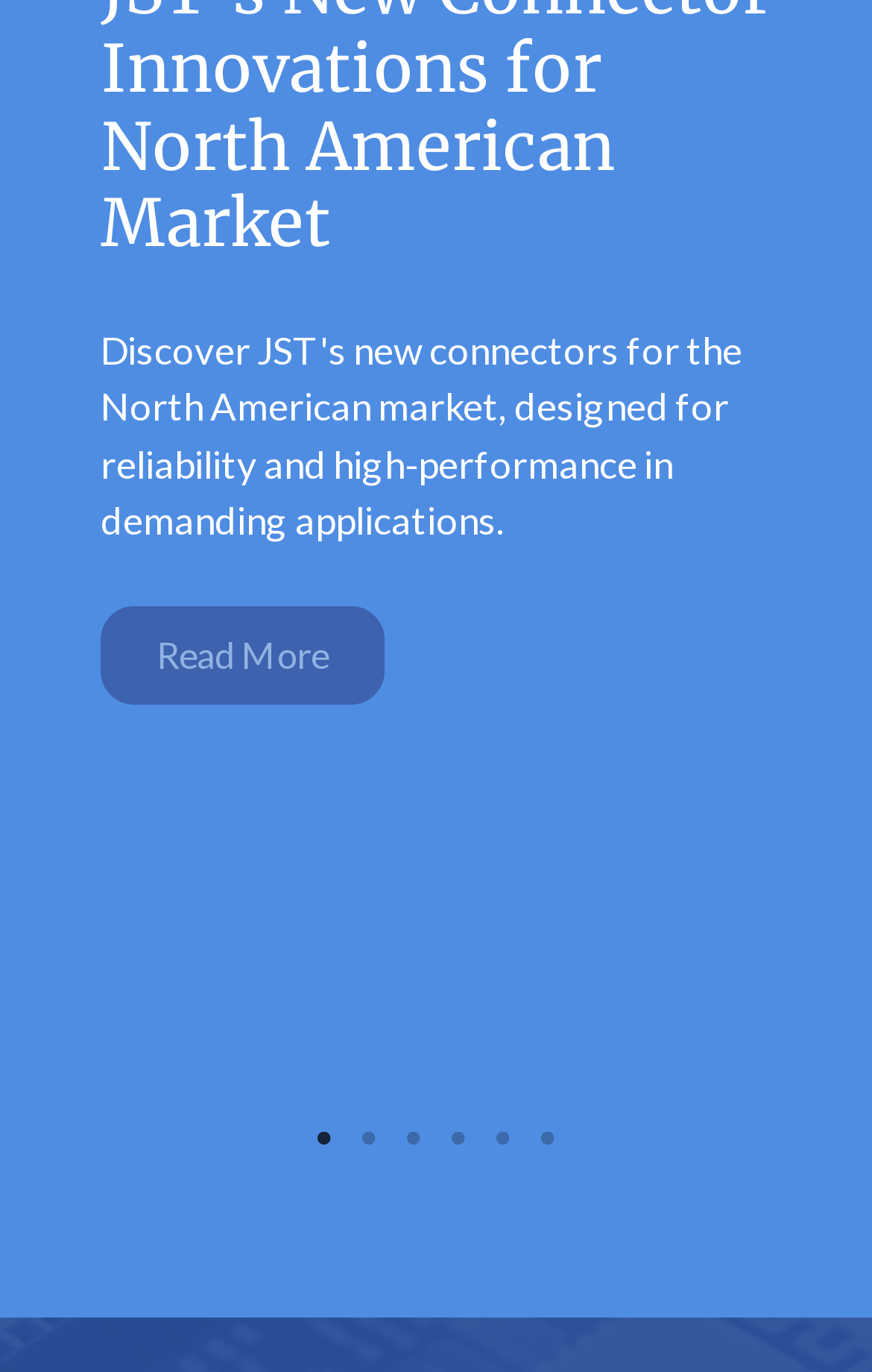How many slick-slide elements are there?
Provide a detailed answer to the question using information from the image.

I counted the number of slick-slide elements controlled by the tabs in the tablist element. Each tab controls one slick-slide element, and there are 6 tabs, so there are 6 slick-slide elements.